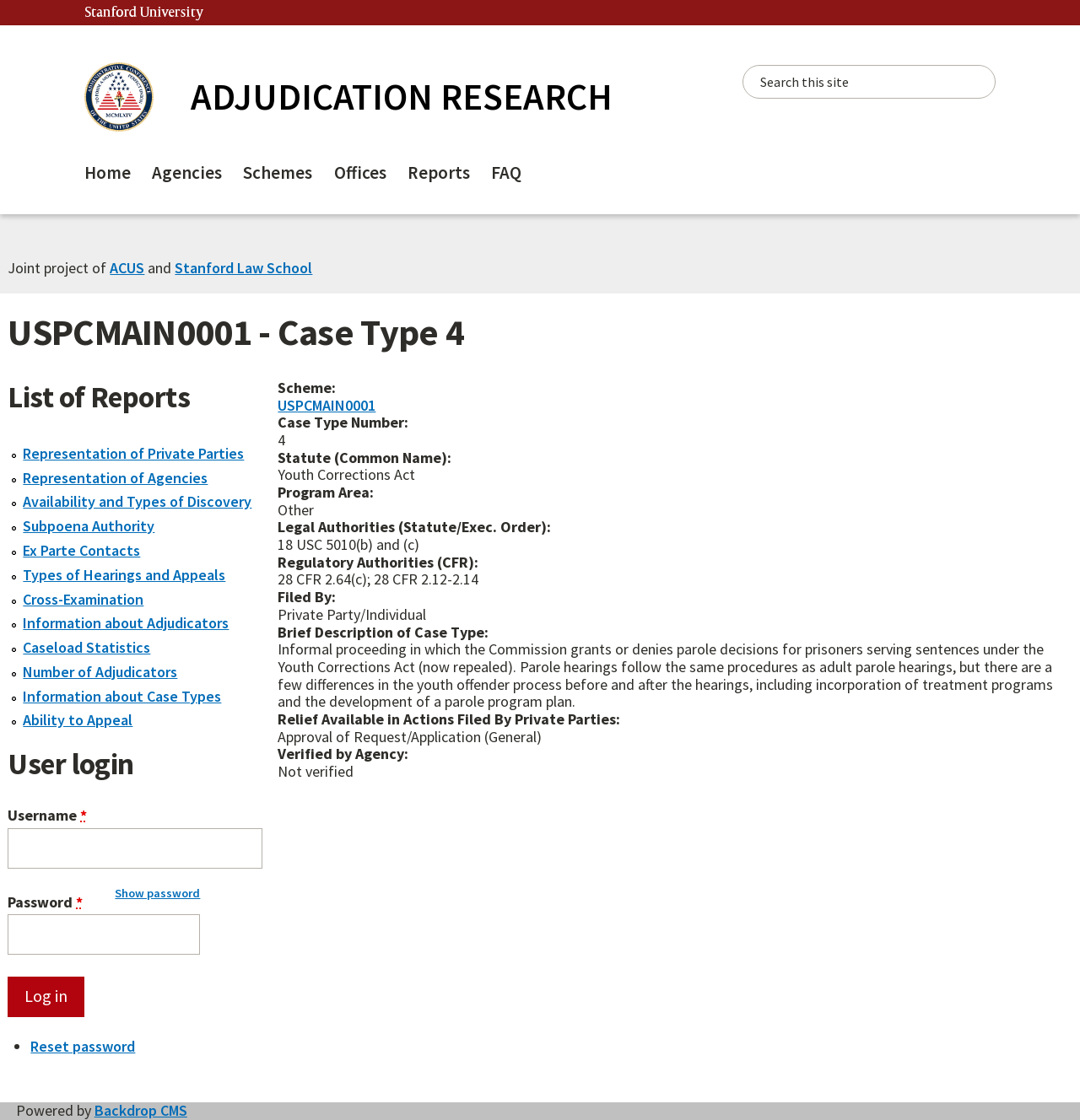Based on what you see in the screenshot, provide a thorough answer to this question: How many links are there in the 'List of Reports' section?

The 'List of Reports' section contains 10 links, each representing a different report, such as 'Representation of Private Parties', 'Representation of Agencies', and so on.